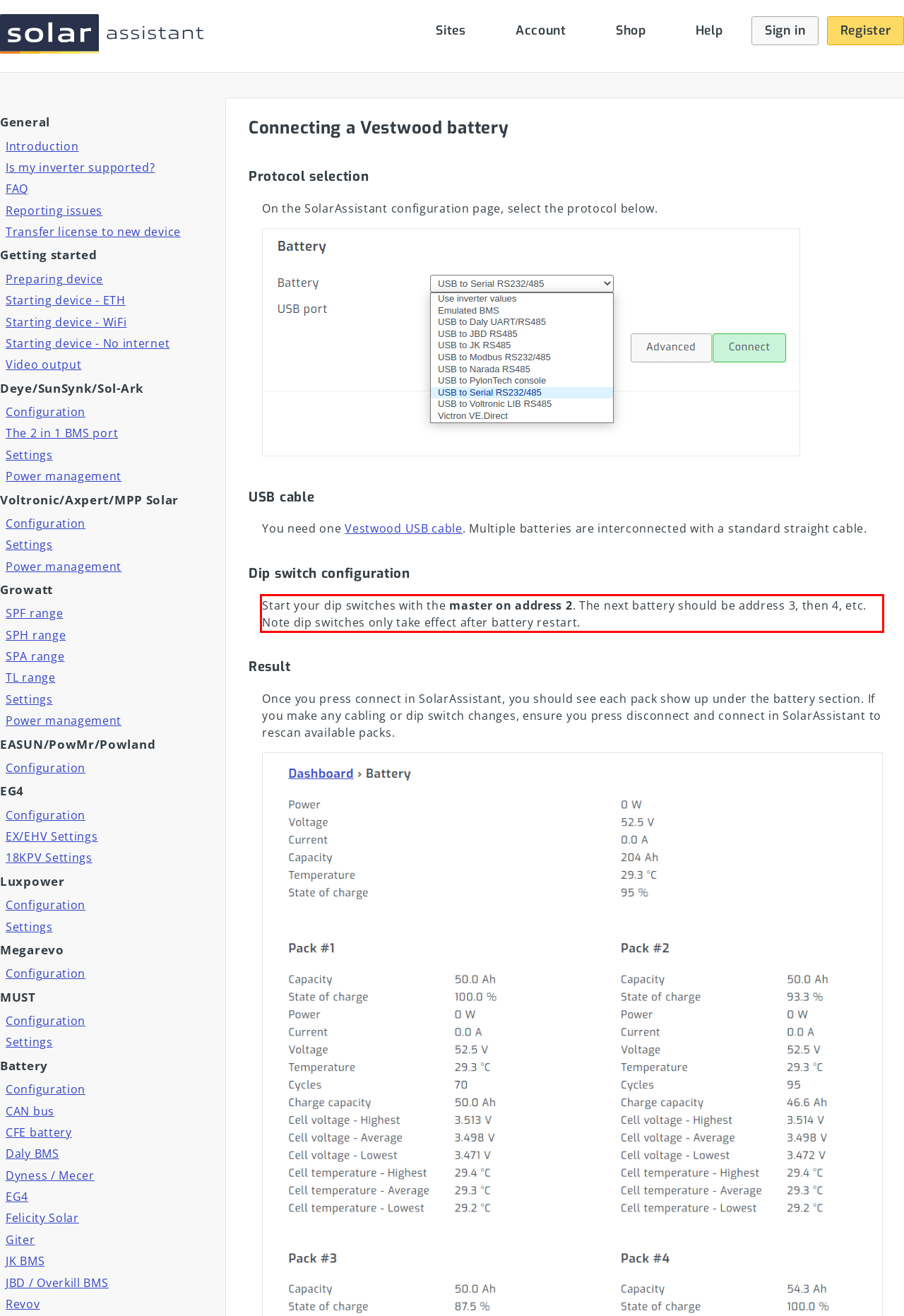Examine the screenshot of the webpage, locate the red bounding box, and generate the text contained within it.

Start your dip switches with the master on address 2. The next battery should be address 3, then 4, etc. Note dip switches only take effect after battery restart.